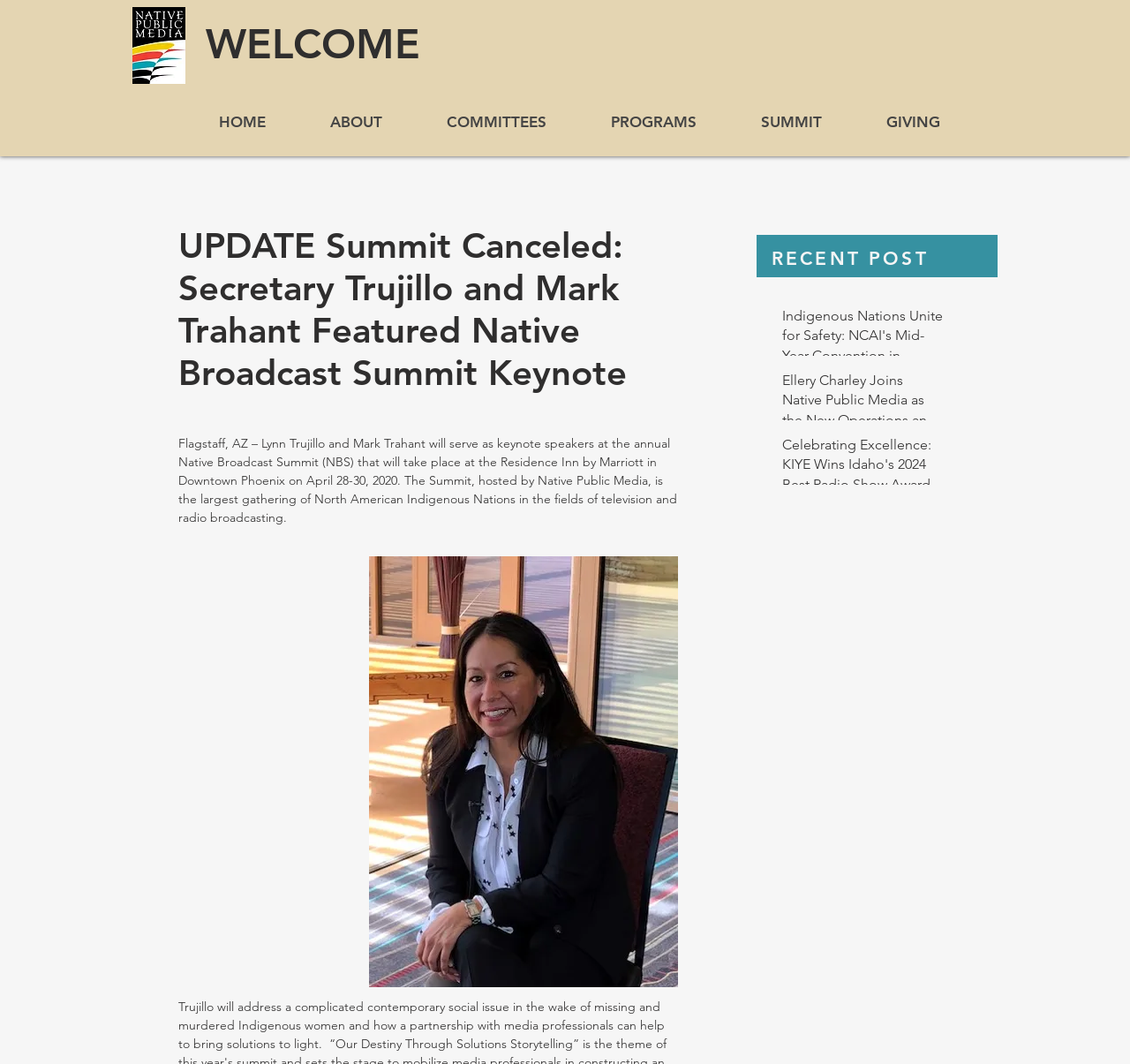Find the bounding box coordinates of the element I should click to carry out the following instruction: "Go to HOME page".

[0.182, 0.088, 0.28, 0.141]